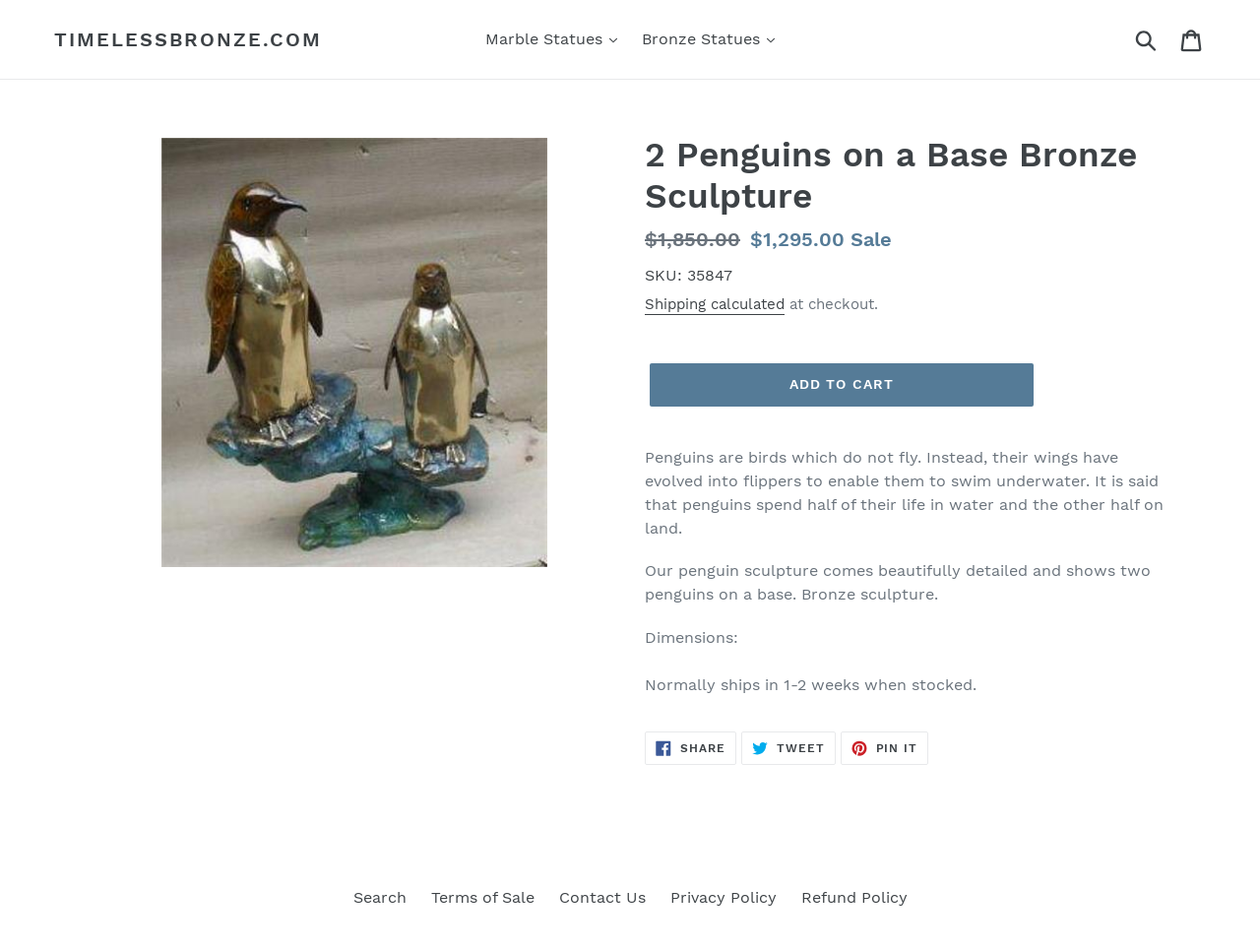Could you highlight the region that needs to be clicked to execute the instruction: "Share on Facebook"?

[0.512, 0.768, 0.584, 0.803]